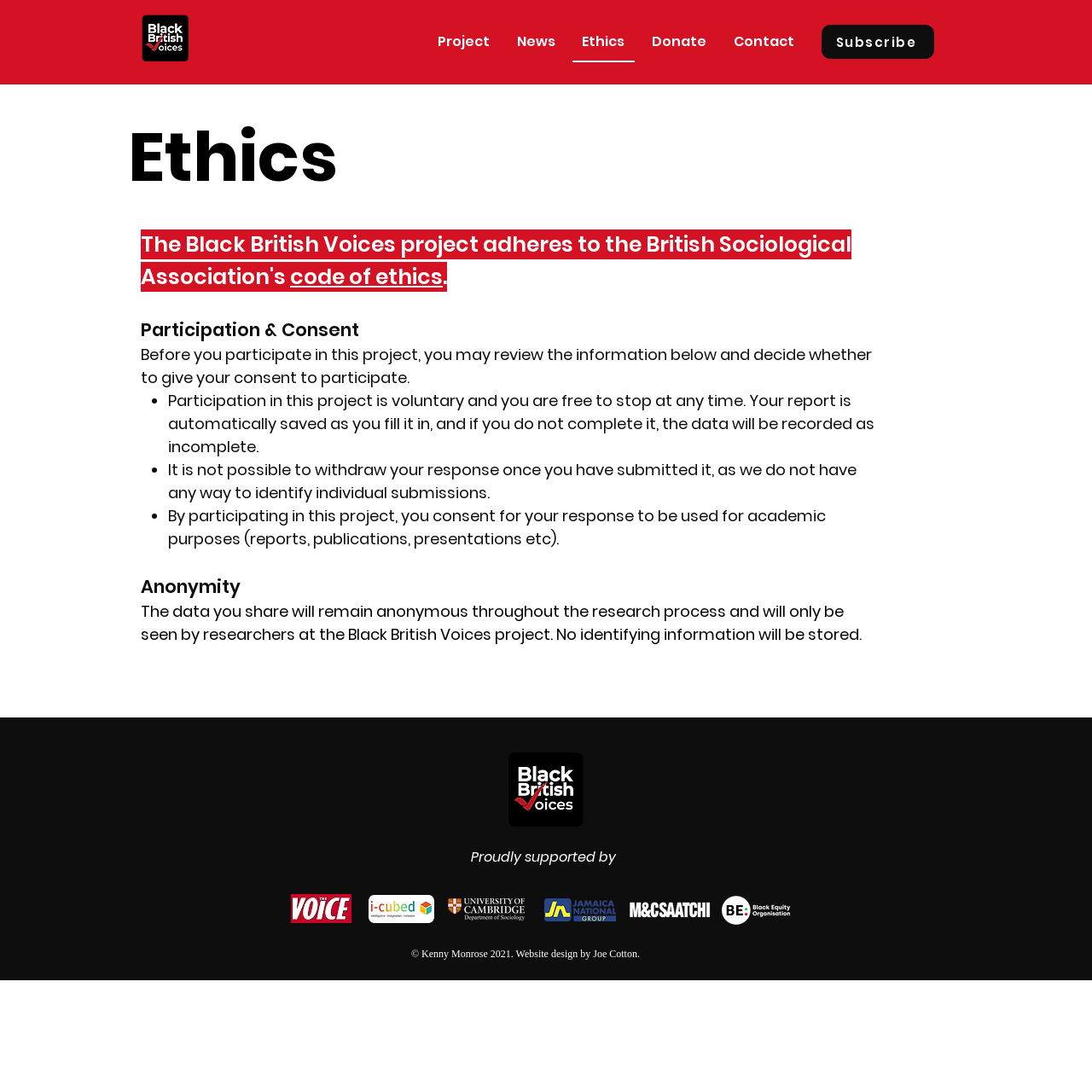Examine the screenshot and answer the question in as much detail as possible: What is the purpose of the Black British Voices project?

Based on the webpage, it appears that the Black British Voices project is an academic research project that aims to collect data and opinions from Black British individuals. The project provides information on ethics, participation, and consent, suggesting that it is a research project that involves data collection and analysis.